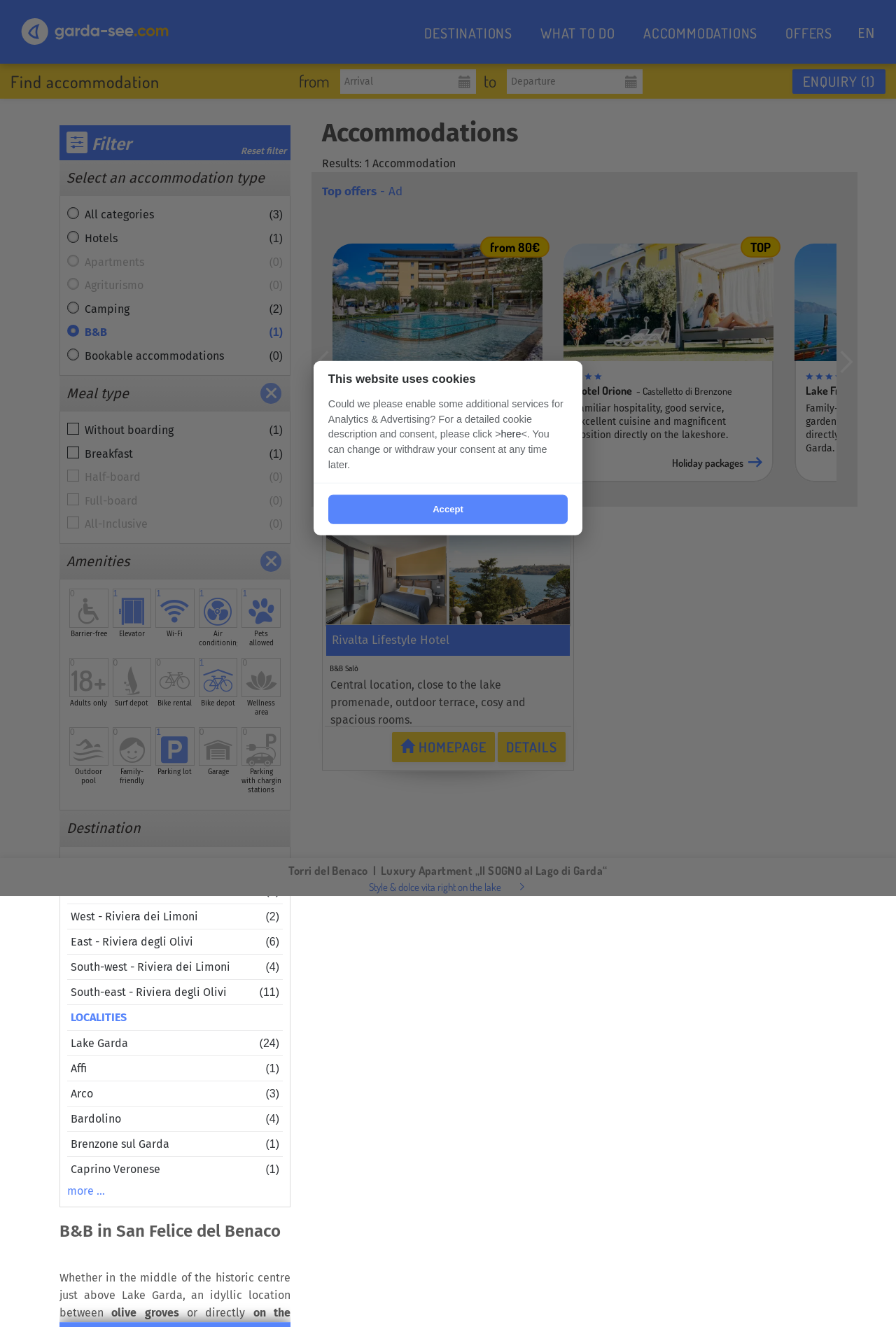Please identify the bounding box coordinates of the clickable area that will allow you to execute the instruction: "Select the destination".

[0.074, 0.618, 0.157, 0.63]